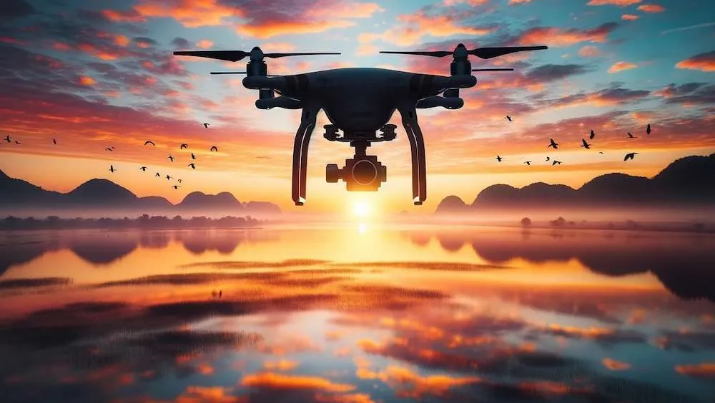Give a concise answer using only one word or phrase for this question:
What is reflected on the water surface?

The kaleidoscope of colors